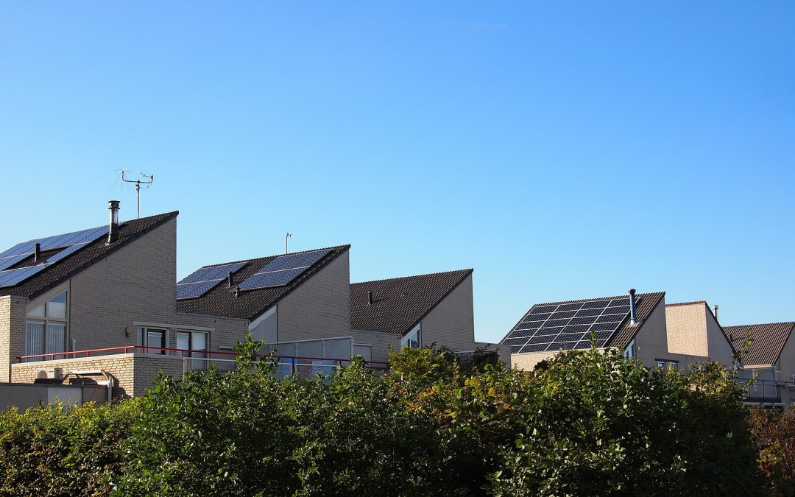What is the color of the sky in the image?
Based on the image content, provide your answer in one word or a short phrase.

Clear blue